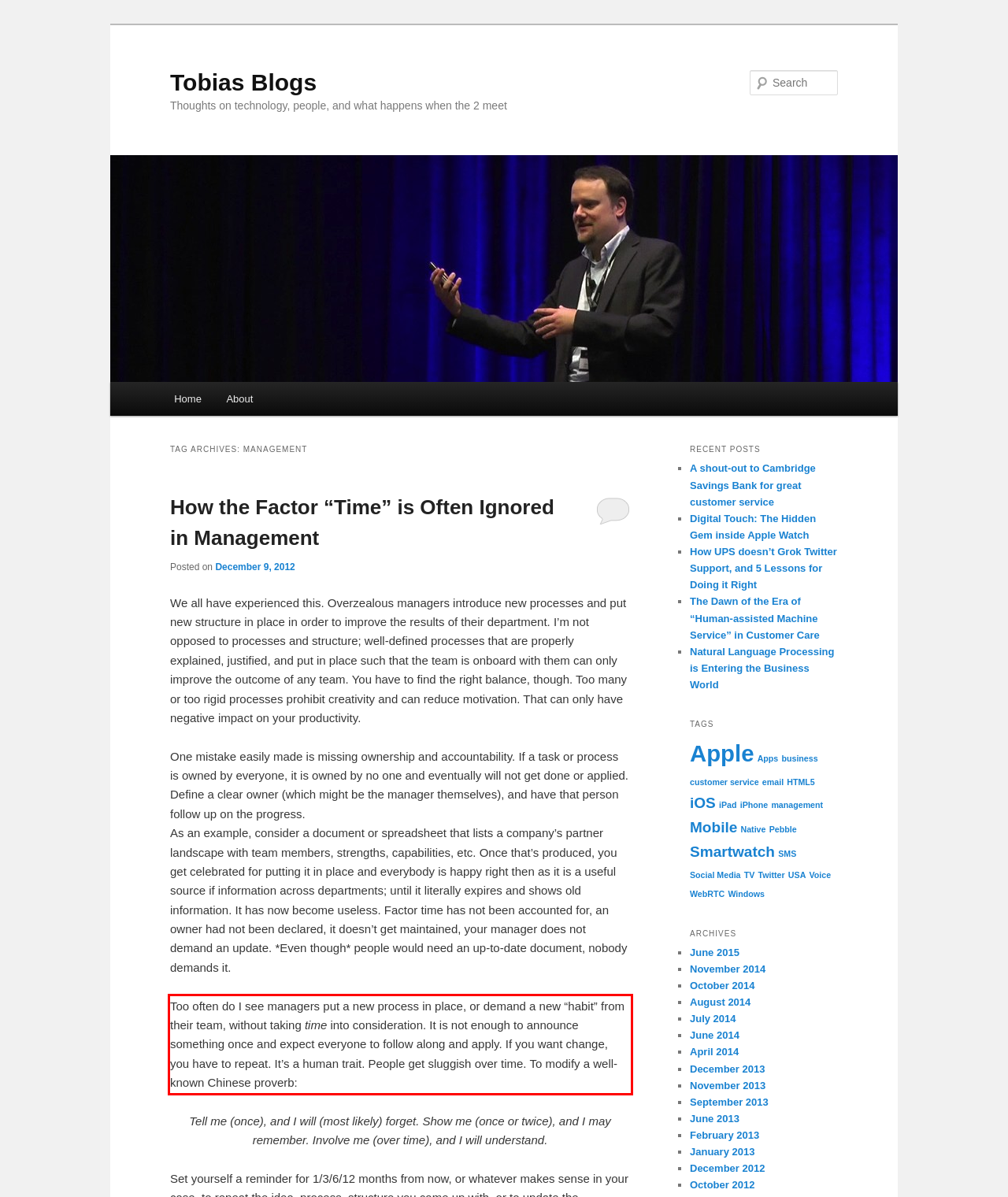Given a screenshot of a webpage with a red bounding box, extract the text content from the UI element inside the red bounding box.

Too often do I see managers put a new process in place, or demand a new “habit” from their team, without taking time into consideration. It is not enough to announce something once and expect everyone to follow along and apply. If you want change, you have to repeat. It’s a human trait. People get sluggish over time. To modify a well-known Chinese proverb: